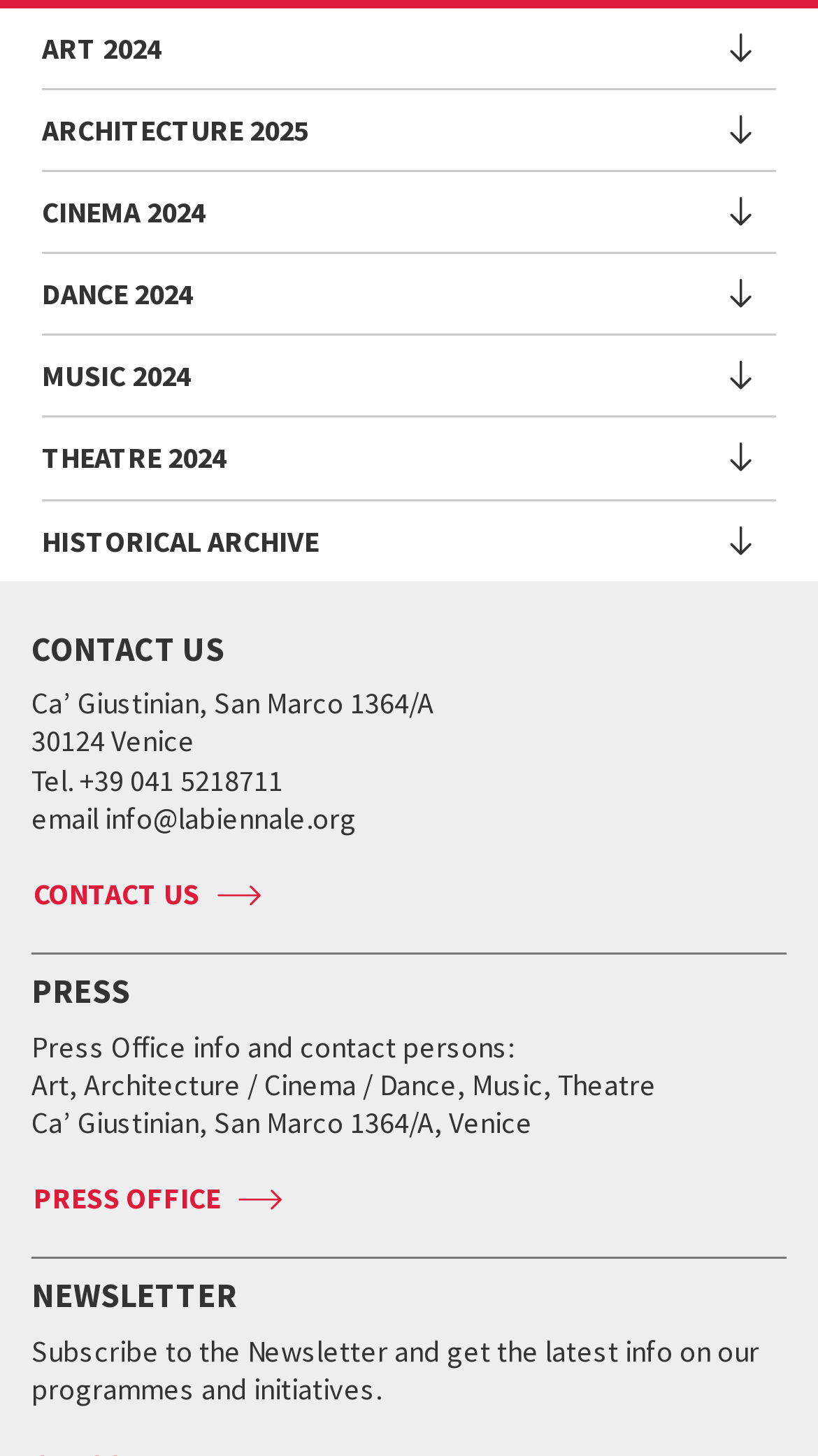Please find the bounding box for the UI component described as follows: "Golden Lion for Lifetime Achievement".

[0.051, 0.49, 0.949, 0.528]